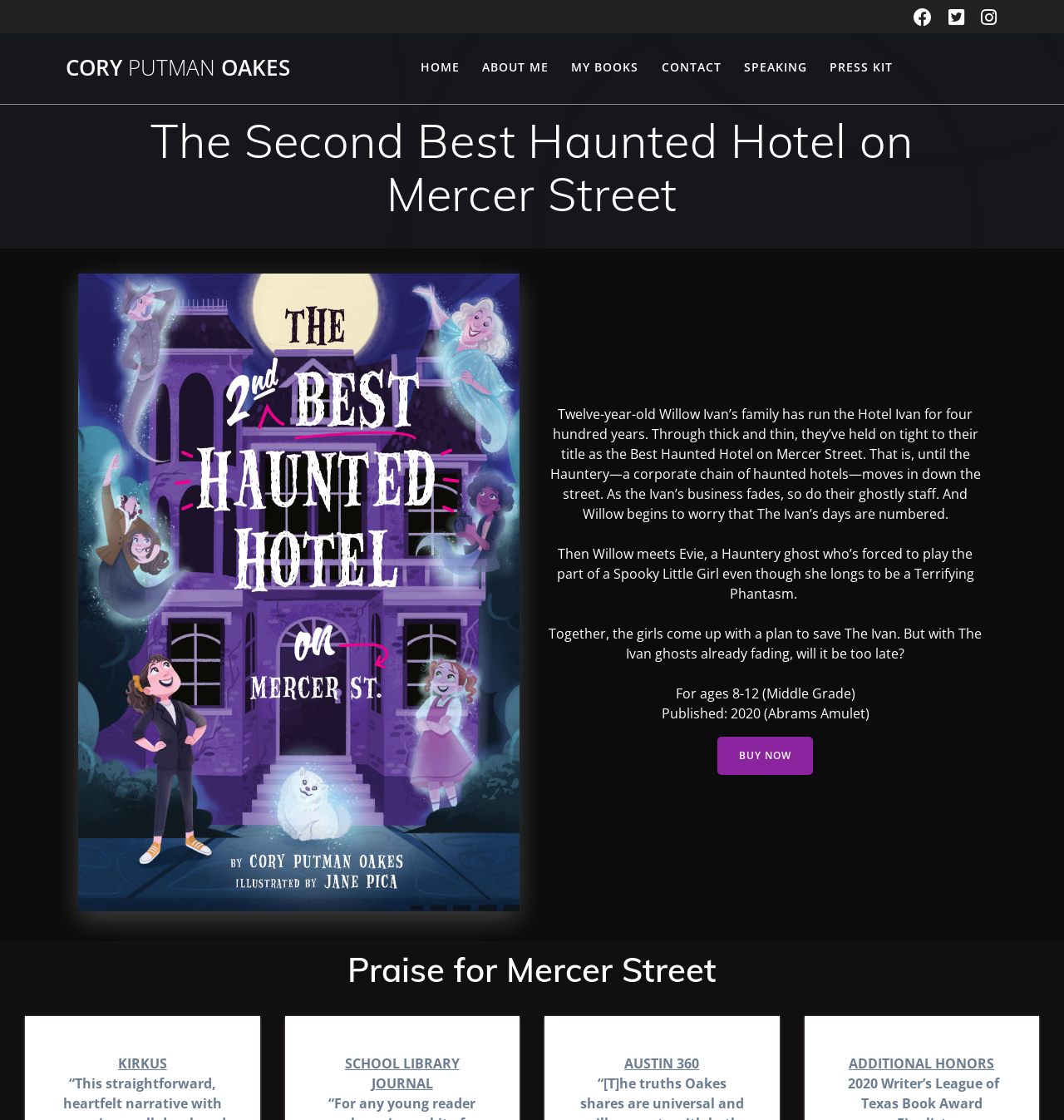Identify the bounding box for the given UI element using the description provided. Coordinates should be in the format (top-left x, top-left y, bottom-right x, bottom-right y) and must be between 0 and 1. Here is the description: Cory Putman Oakes

[0.062, 0.052, 0.273, 0.071]